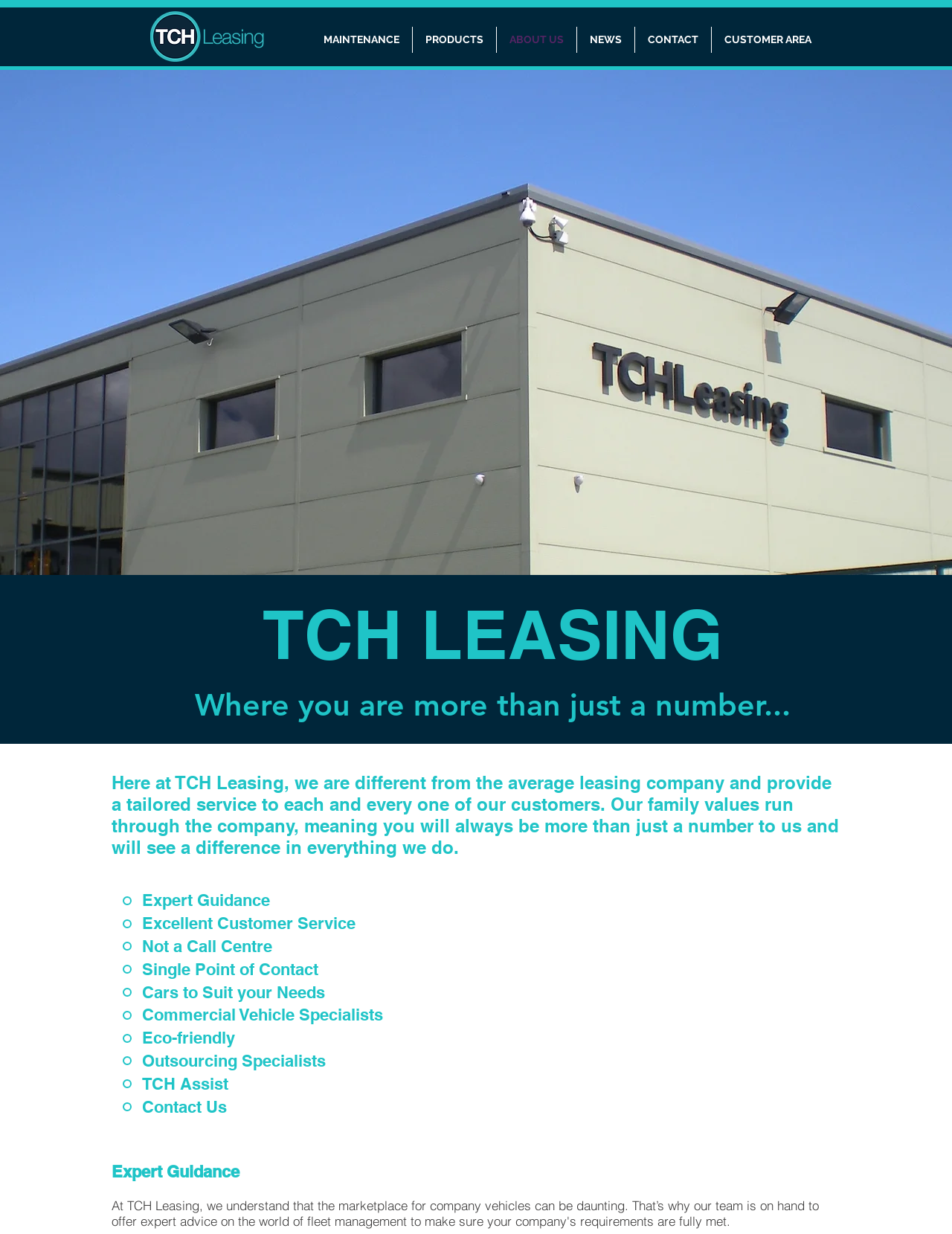Please determine the bounding box coordinates of the element to click in order to execute the following instruction: "Click on the 'CONTACT' link". The coordinates should be four float numbers between 0 and 1, specified as [left, top, right, bottom].

[0.667, 0.022, 0.747, 0.043]